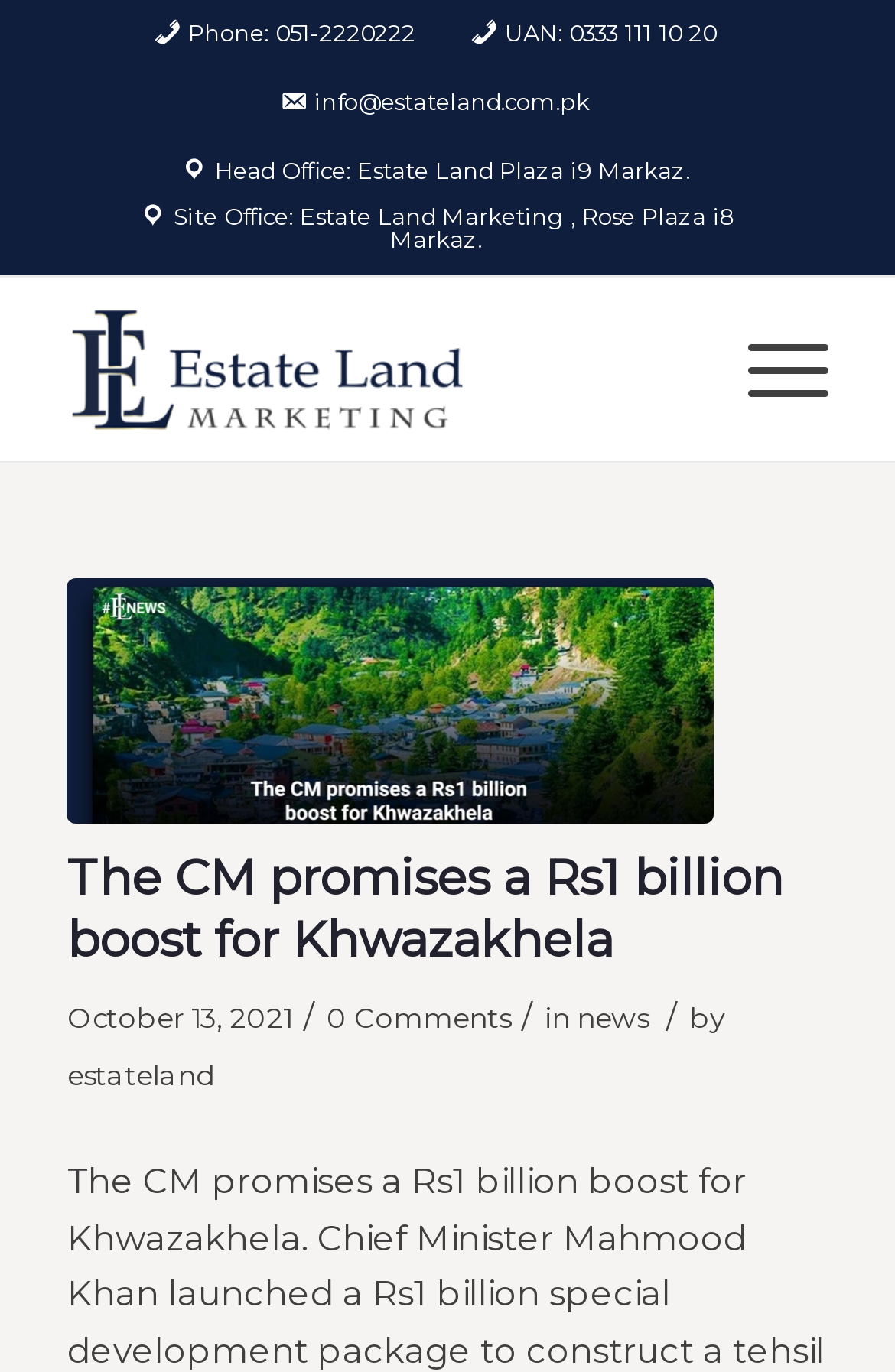Who is the author of this article?
Give a comprehensive and detailed explanation for the question.

I found the author of the article by looking at the section below the article title, where it says 'by estateland'. This indicates that the author of the article is estateland.